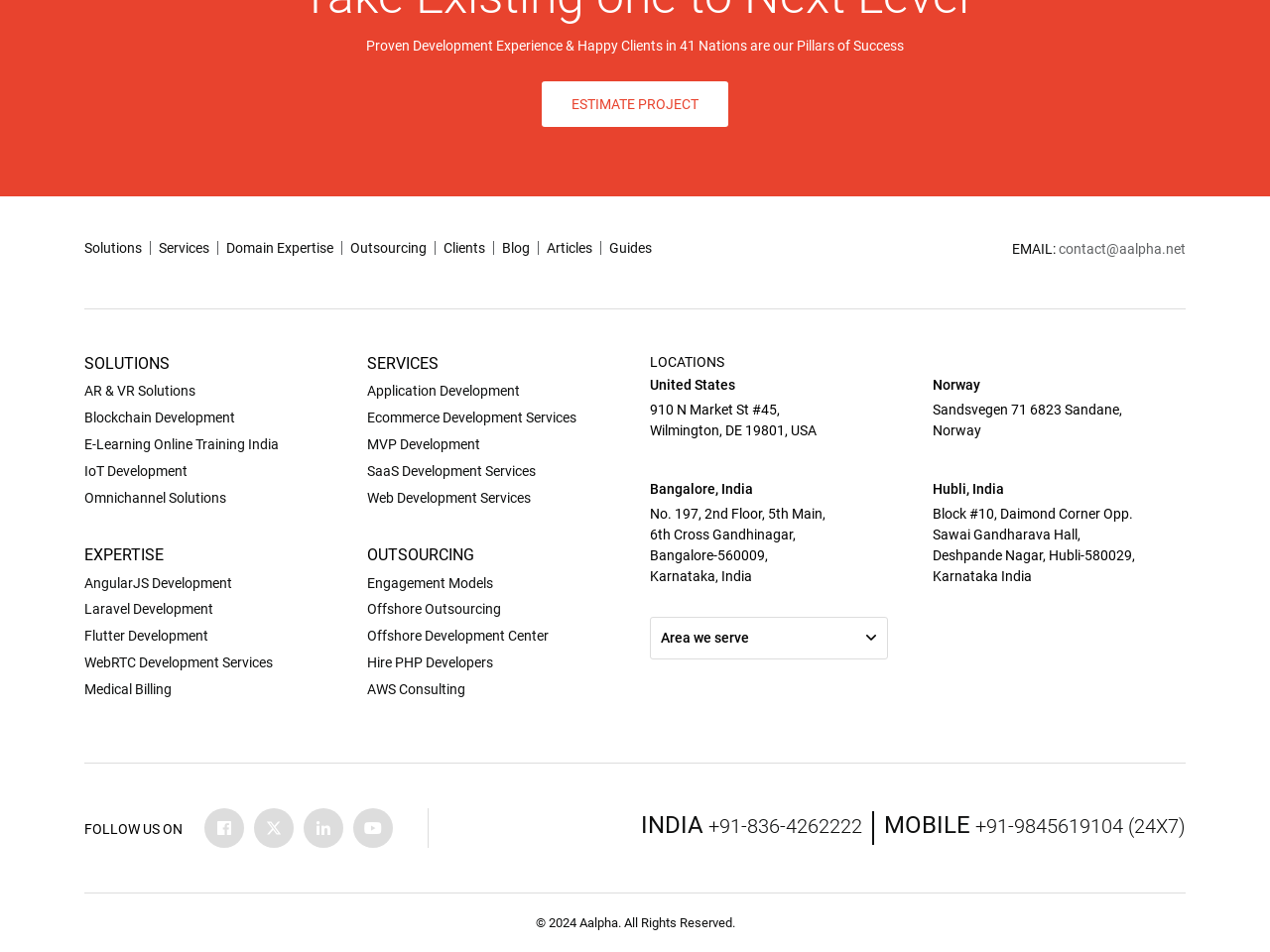Given the element description, predict the bounding box coordinates in the format (top-left x, top-left y, bottom-right x, bottom-right y). Make sure all values are between 0 and 1. Here is the element description: October 9, 2011October 27, 2011

None